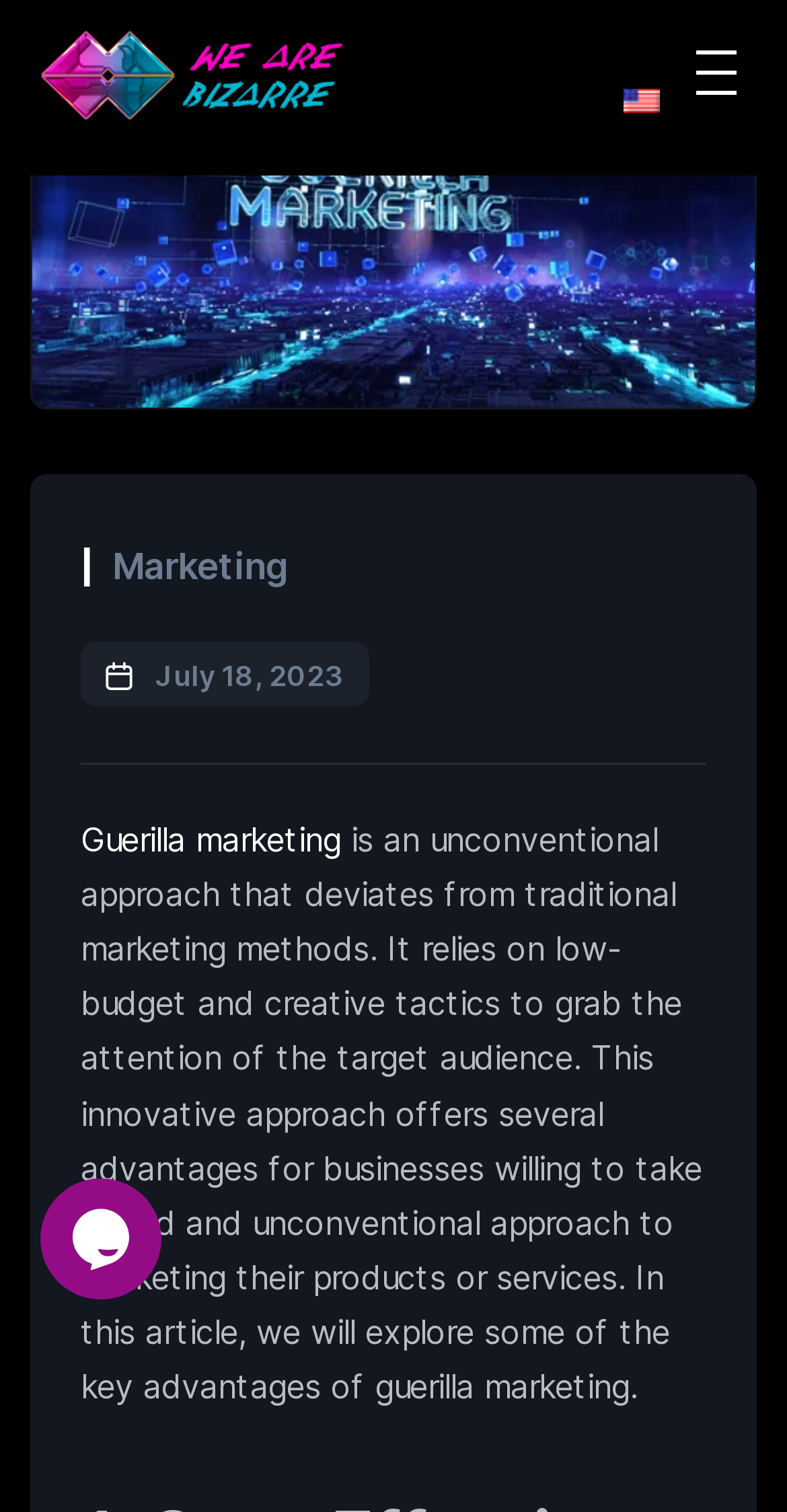Please provide a brief answer to the question using only one word or phrase: 
What is the language of the website?

English